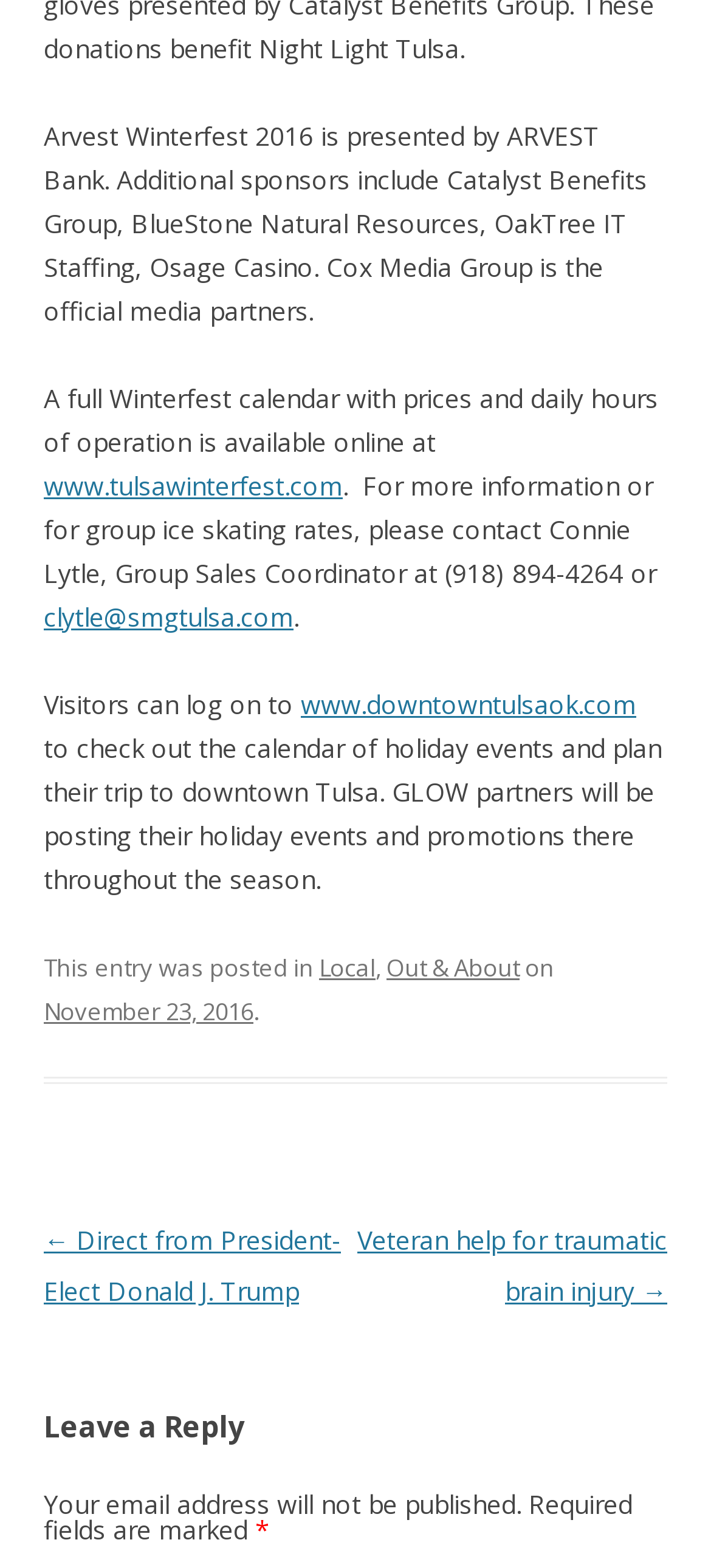What is the date of the post?
Please describe in detail the information shown in the image to answer the question.

The date of the post is mentioned in the link element, which says 'November 23, 2016'.